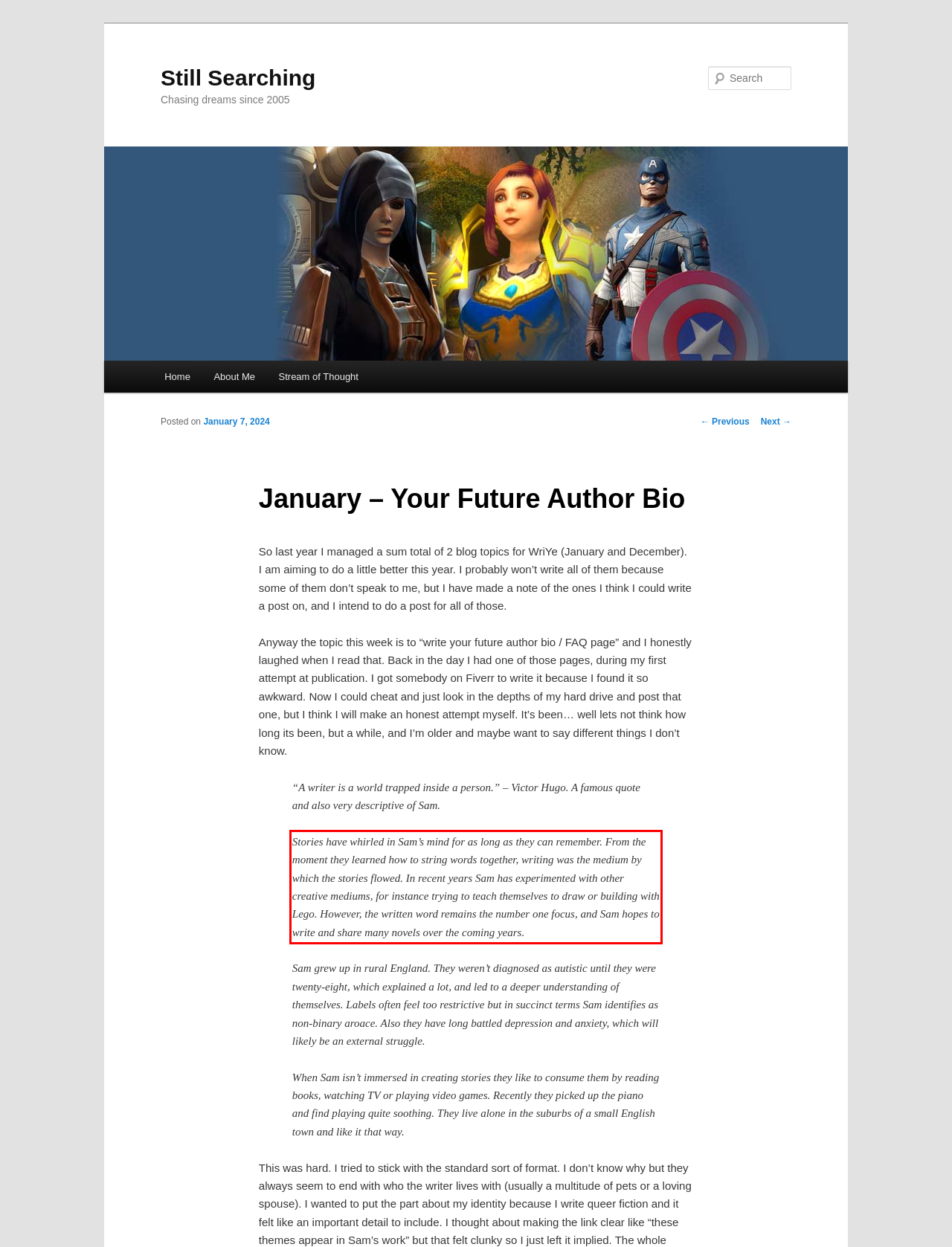You are given a screenshot with a red rectangle. Identify and extract the text within this red bounding box using OCR.

Stories have whirled in Sam’s mind for as long as they can remember. From the moment they learned how to string words together, writing was the medium by which the stories flowed. In recent years Sam has experimented with other creative mediums, for instance trying to teach themselves to draw or building with Lego. However, the written word remains the number one focus, and Sam hopes to write and share many novels over the coming years.